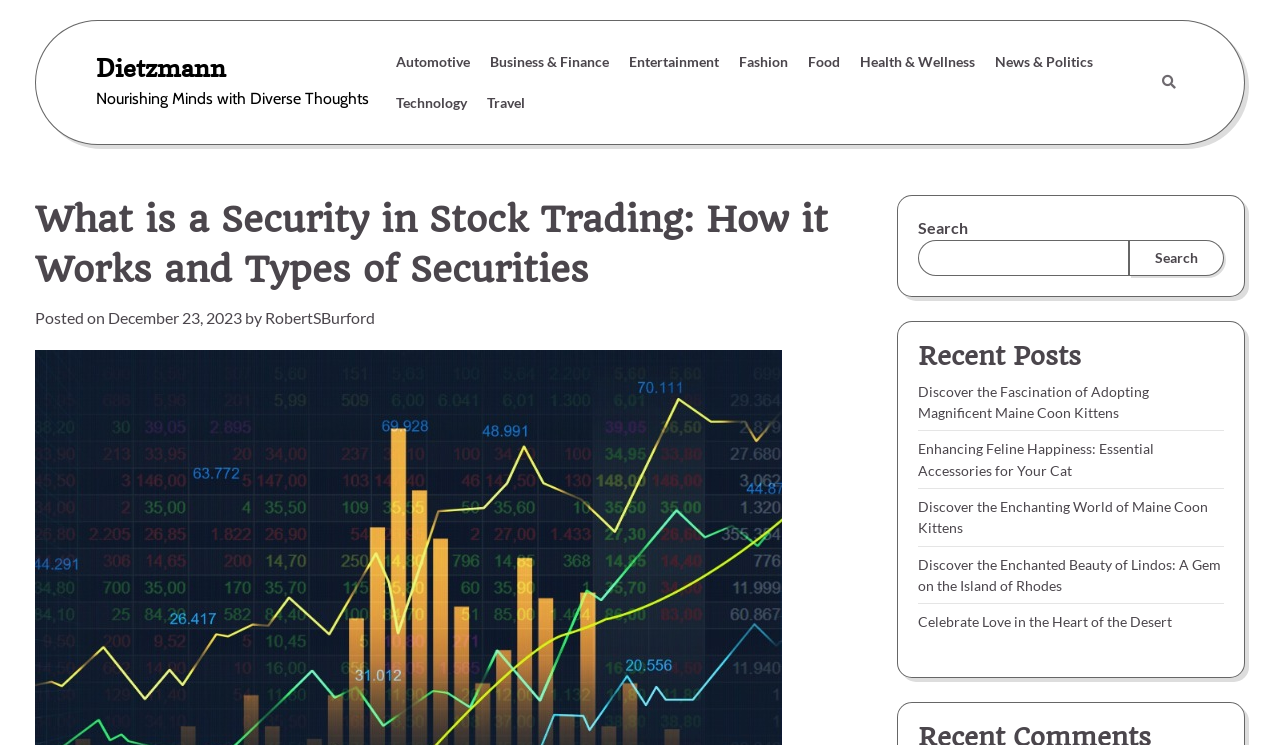Explain the webpage in detail.

The webpage is a blog article titled "What is a Security in Stock Trading: How it Works and Types of Securities" by RobertSBurford, posted on December 23, 2023. At the top, there is a navigation menu with links to various categories such as Automotive, Business & Finance, Entertainment, and more, stretching from the left to the right side of the page. 

Below the navigation menu, there is a header section with the title of the article, followed by the posting date and author information. 

On the right side of the page, there is a search bar with a search button. Below the search bar, there is a section titled "Recent Posts" with five links to other articles, including "Discover the Fascination of Adopting Magnificent Maine Coon Kittens", "Enhancing Feline Happiness: Essential Accessories for Your Cat", and more. 

At the very top right corner, there is a small icon represented by '\uf002'. The webpage also has a link to the author's name, "Dietzmann", at the top left corner, and a tagline "Nourishing Minds with Diverse Thoughts" next to it.